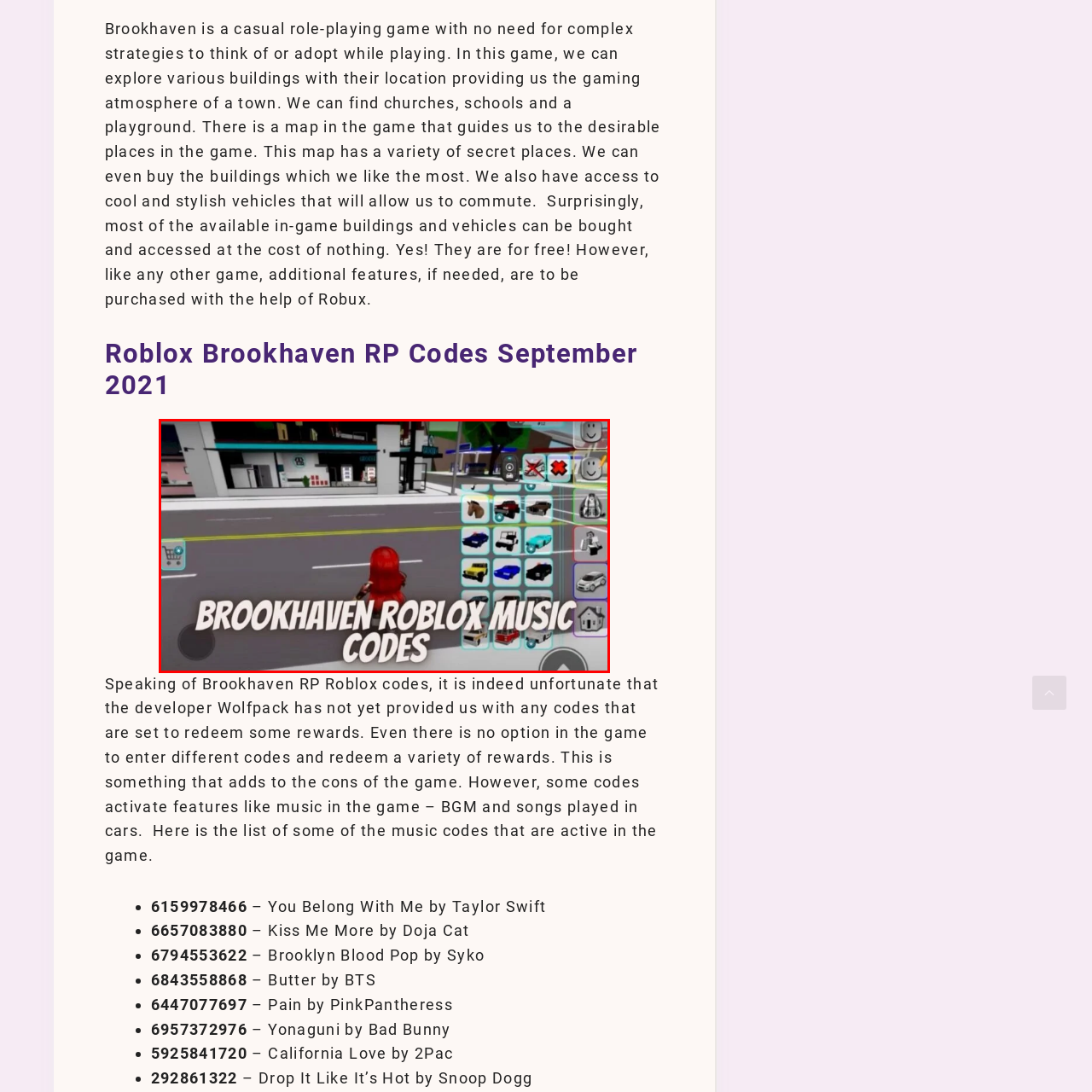What is the focus of the caption at the bottom?
Inspect the image enclosed by the red bounding box and provide a detailed and comprehensive answer to the question.

The caption at the bottom of the image, 'BROOKHAVEN ROBLOX MUSIC CODES', indicates that the focus is on music codes that enhance players' experiences within the game, allowing them to activate music while playing.